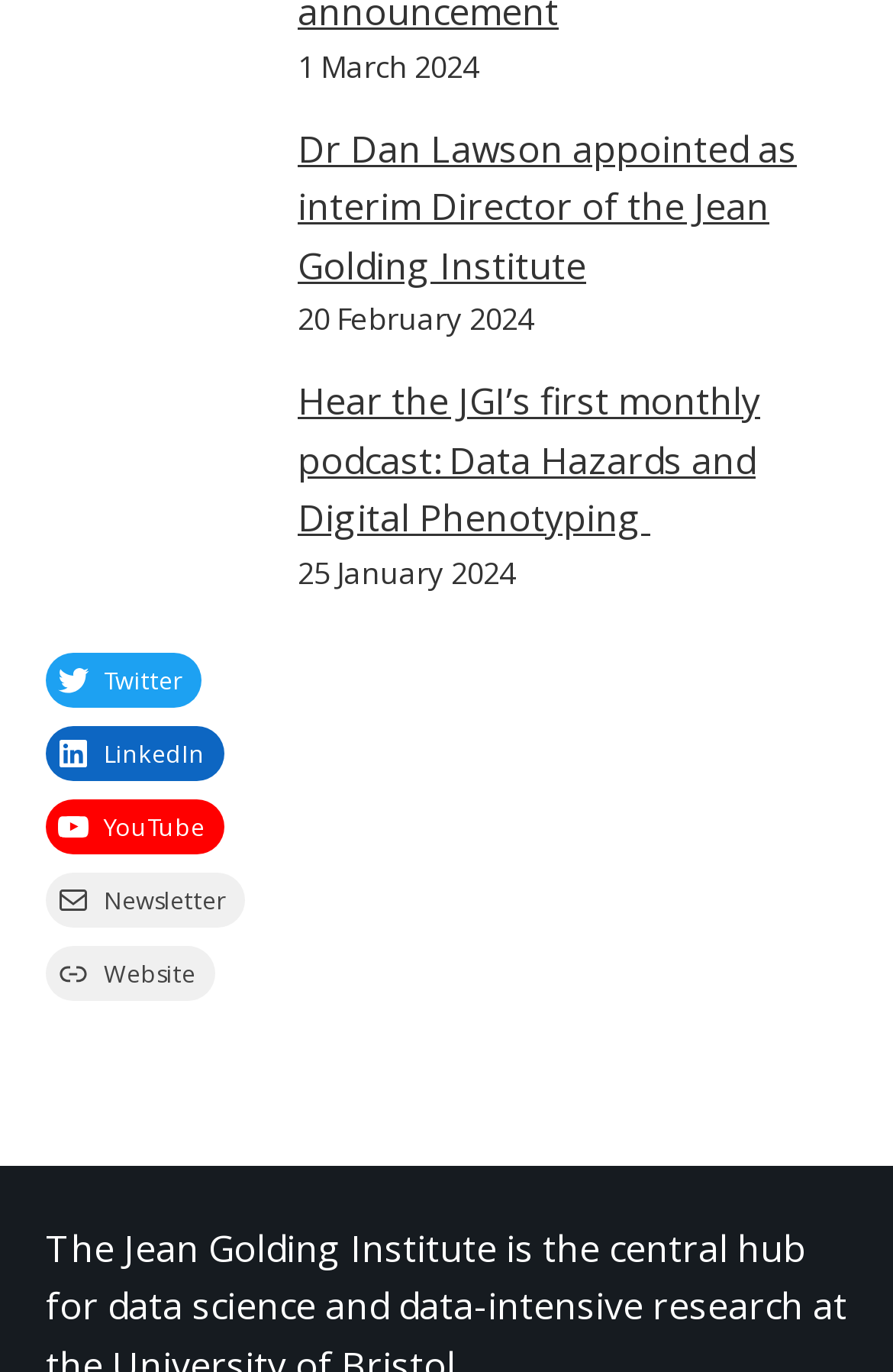Please answer the following question using a single word or phrase: 
How many social media links are there?

4